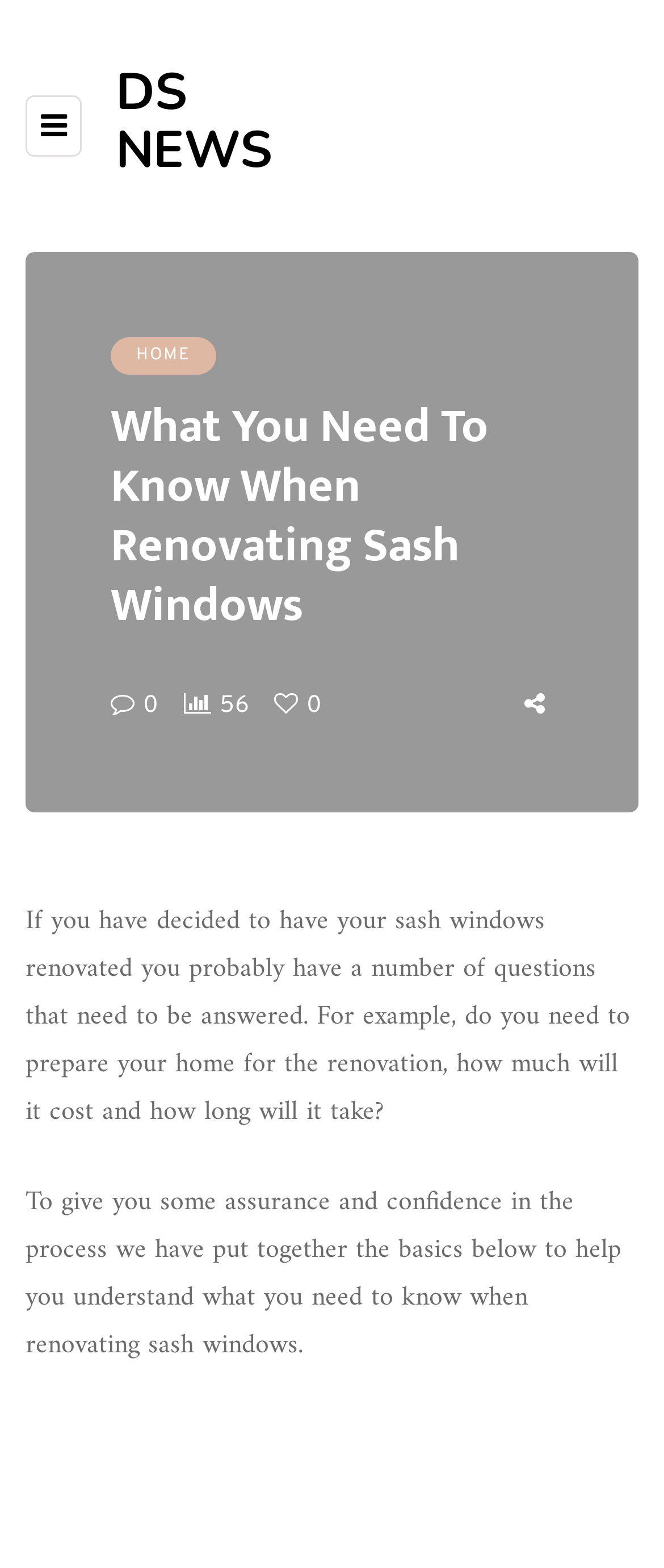Answer this question using a single word or a brief phrase:
What is the purpose of the webpage?

Renovating sash windows